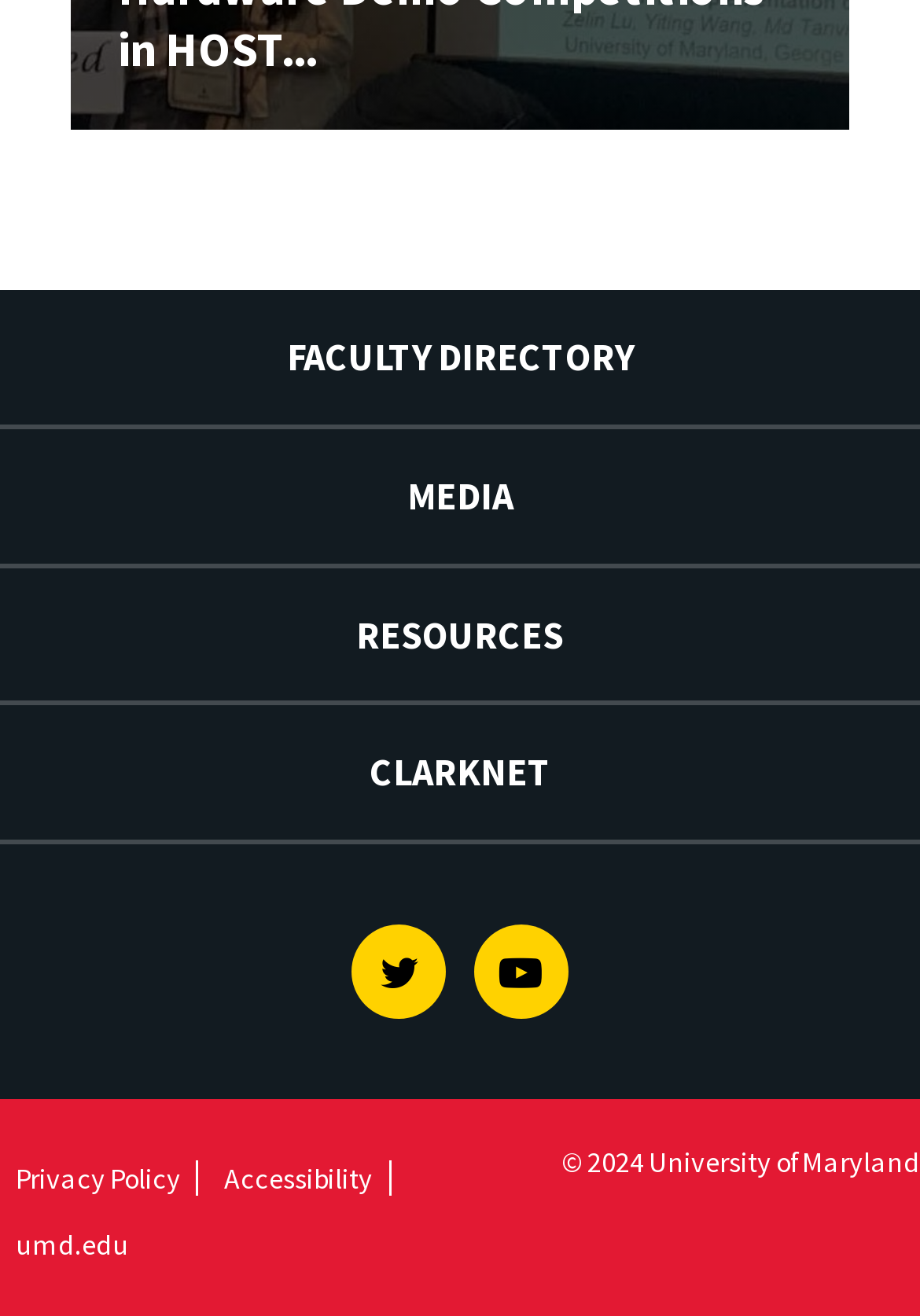Pinpoint the bounding box coordinates of the element you need to click to execute the following instruction: "Watch videos on Youtube". The bounding box should be represented by four float numbers between 0 and 1, in the format [left, top, right, bottom].

[0.514, 0.702, 0.617, 0.774]